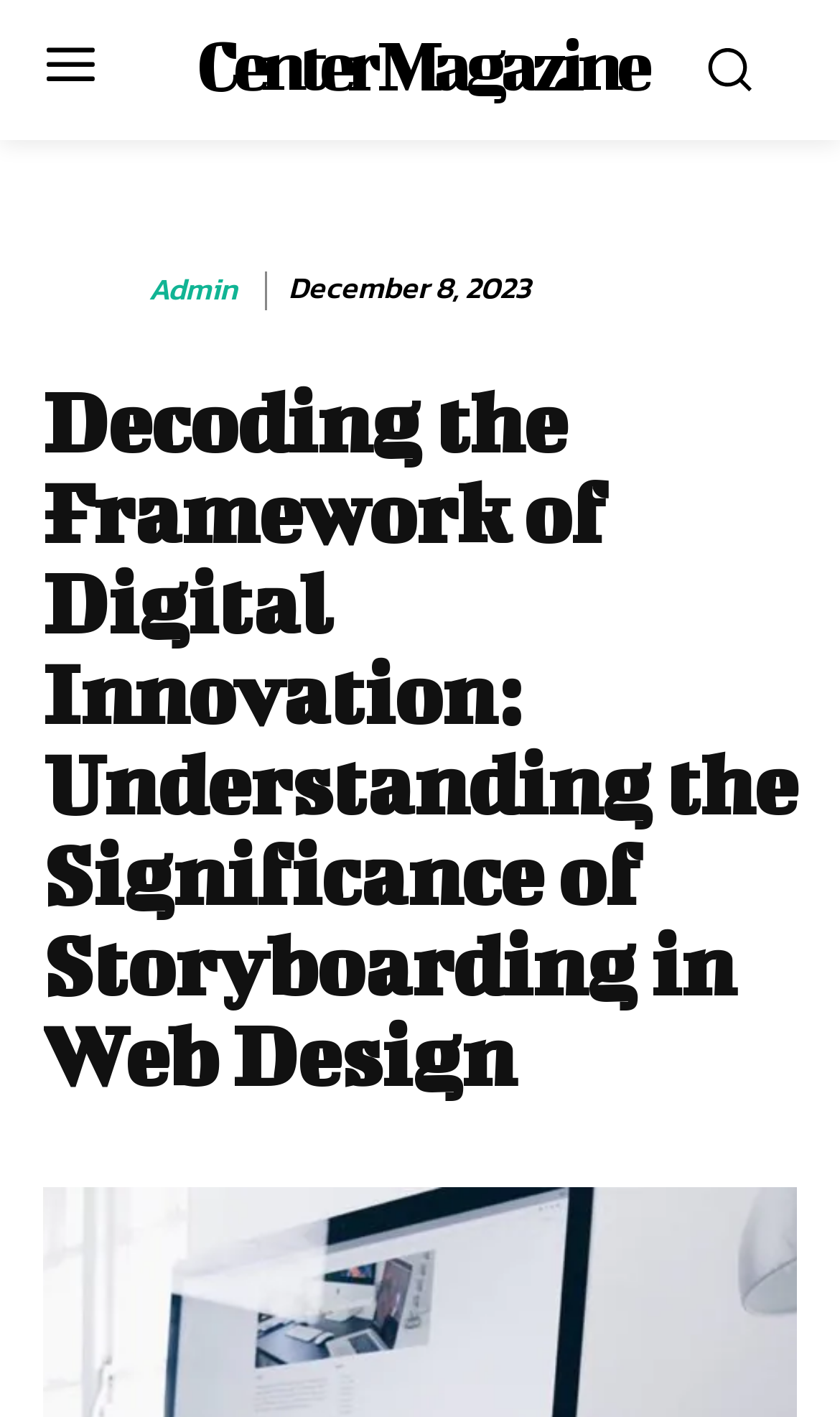Please identify the bounding box coordinates of where to click in order to follow the instruction: "Check the admin profile".

[0.177, 0.192, 0.282, 0.218]